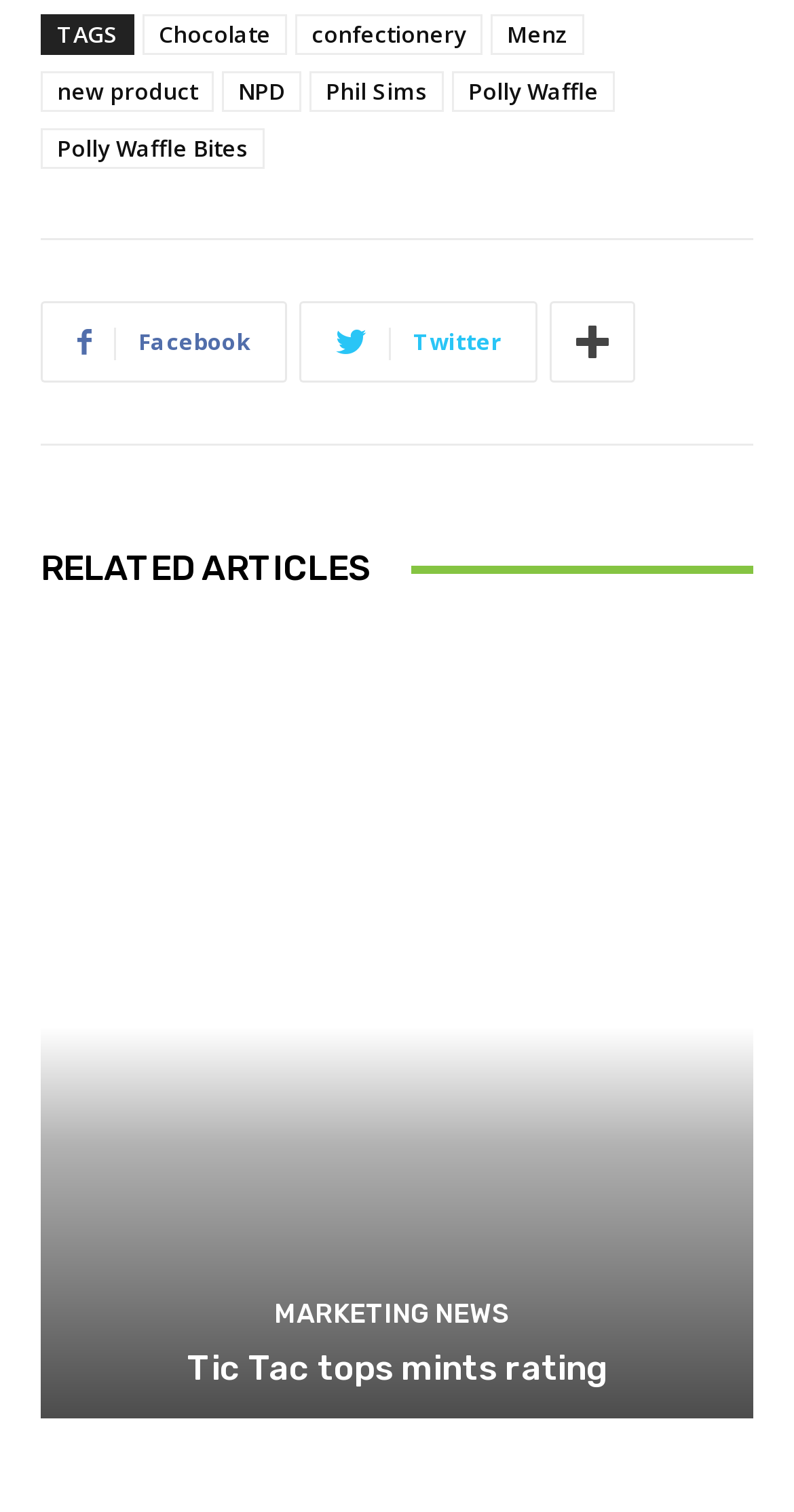Please provide a detailed answer to the question below by examining the image:
How many social media links are there?

I counted the number of social media links by looking at the links with icons, which are Facebook, Twitter, and another unknown icon. There are three of them.